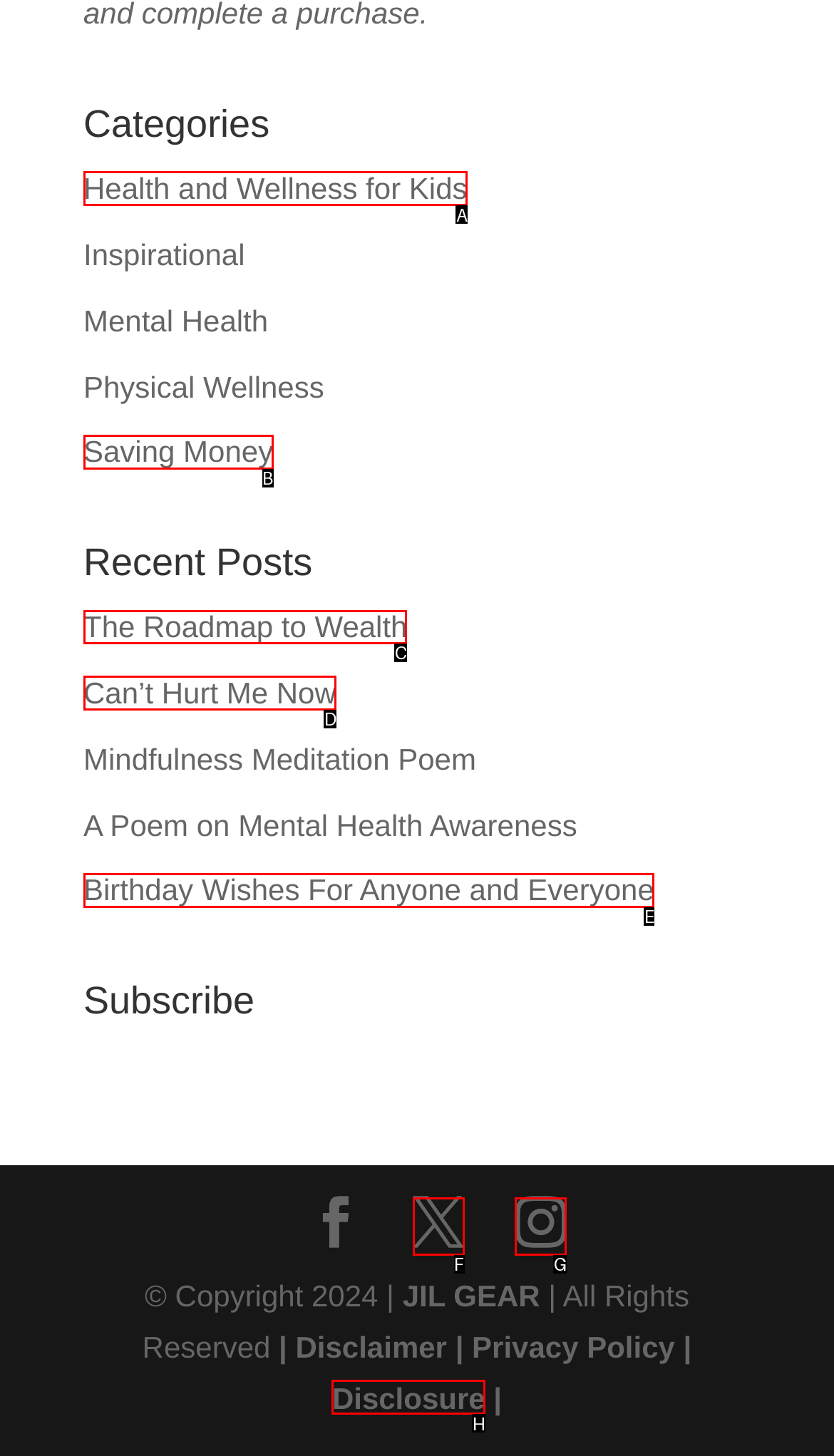Indicate the HTML element that should be clicked to perform the task: Read The Roadmap to Wealth post Reply with the letter corresponding to the chosen option.

C